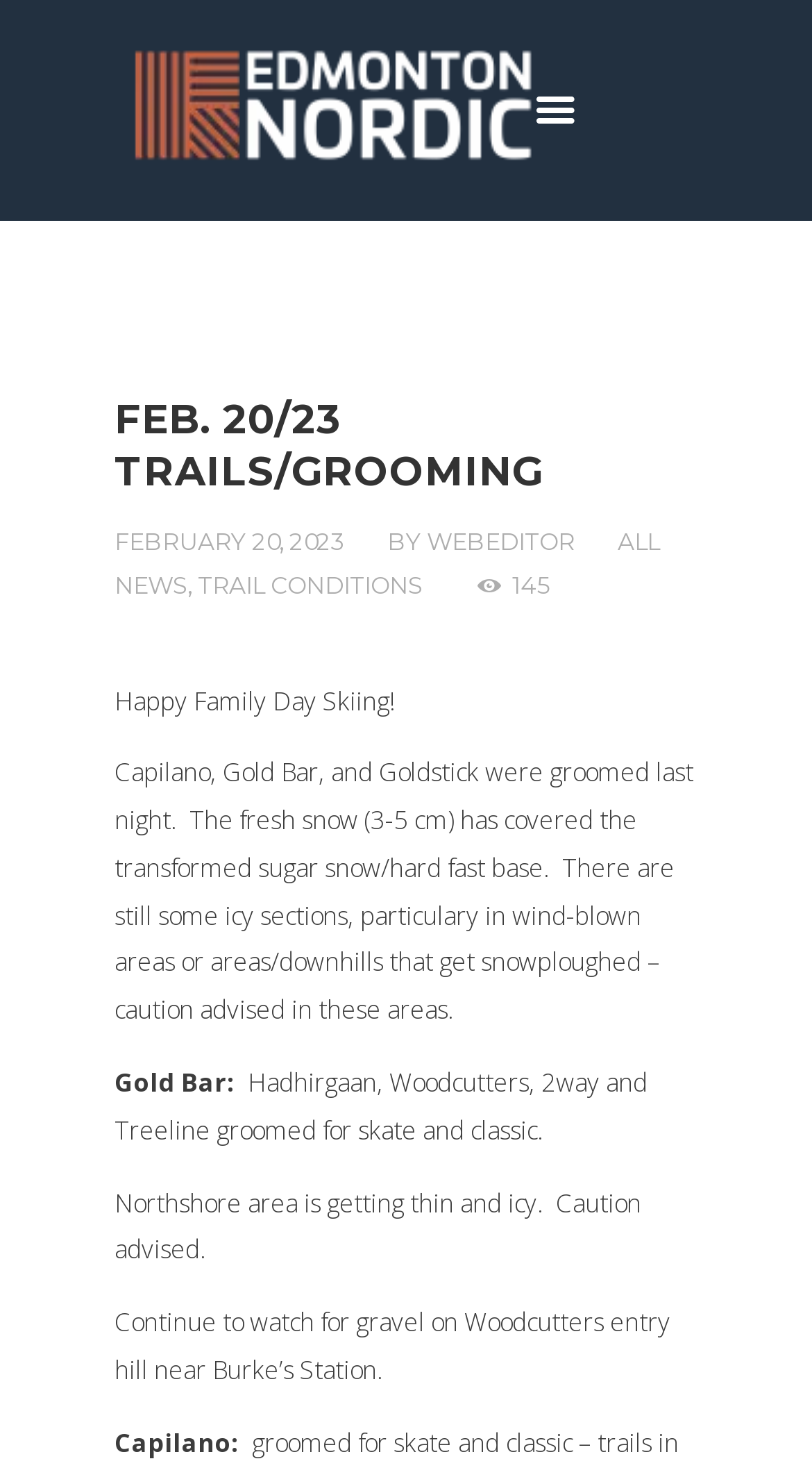Bounding box coordinates should be in the format (top-left x, top-left y, bottom-right x, bottom-right y) and all values should be floating point numbers between 0 and 1. Determine the bounding box coordinate for the UI element described as: February 20, 2023

[0.141, 0.359, 0.423, 0.379]